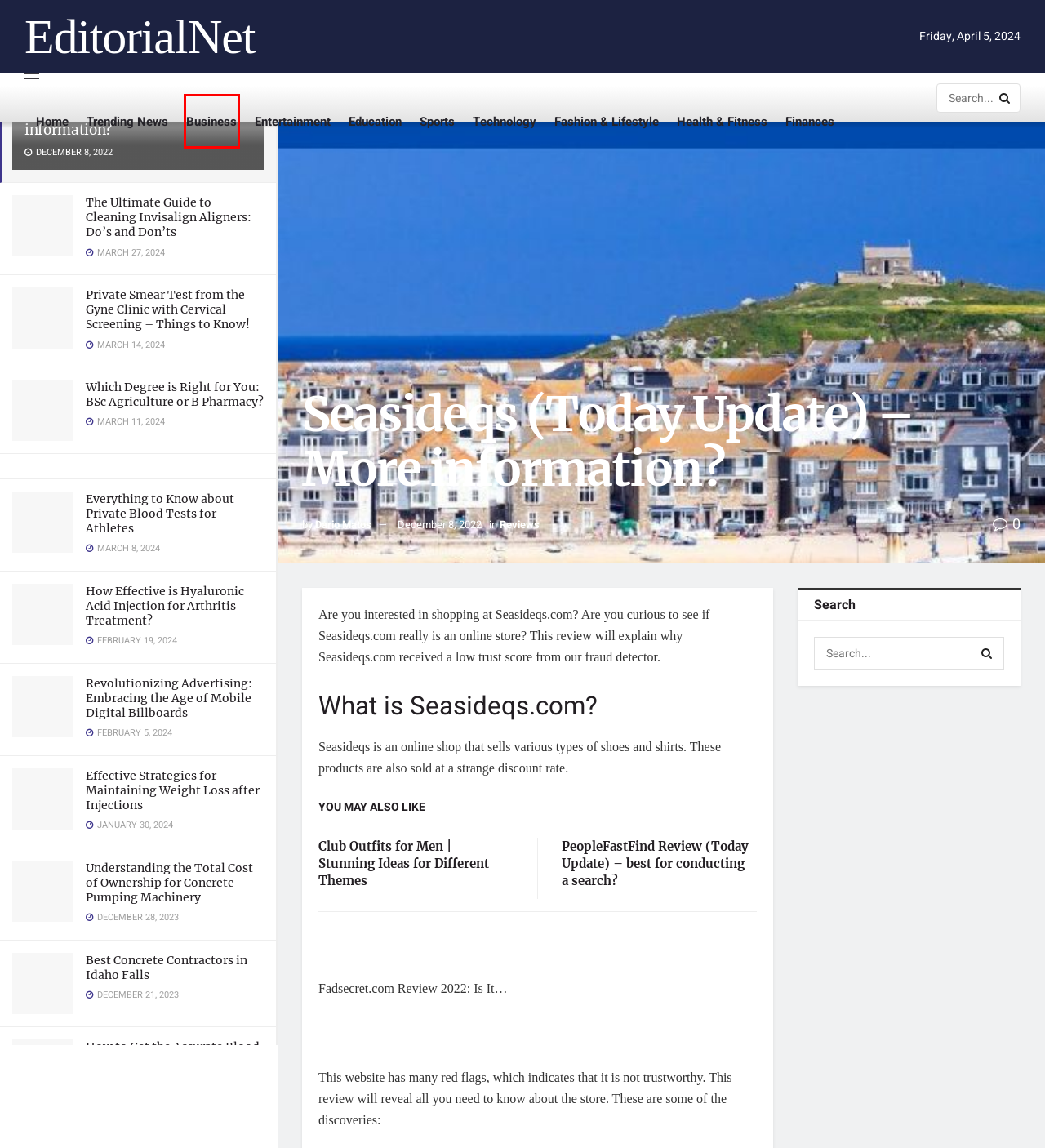You are presented with a screenshot of a webpage that includes a red bounding box around an element. Determine which webpage description best matches the page that results from clicking the element within the red bounding box. Here are the candidates:
A. The Ultimate Guide to Cleaning Invisalign Aligners
B. Dario Matos, Author at EditorialNet
C. Understanding the Total Cost of Ownership for Concrete Pumping Machinery - EditorialNet
D. Revolutionizing Advertising: Embracing the Age of Mobile Digital Billboards - EditorialNet
E. PeopleFastFind Review (Today Update) - best for conducting a search?
F. Business Archives - EditorialNet
G. Home - EditorialNet
H. Effective Strategies for Maintaining Weight Loss after Injections - EditorialNet

F